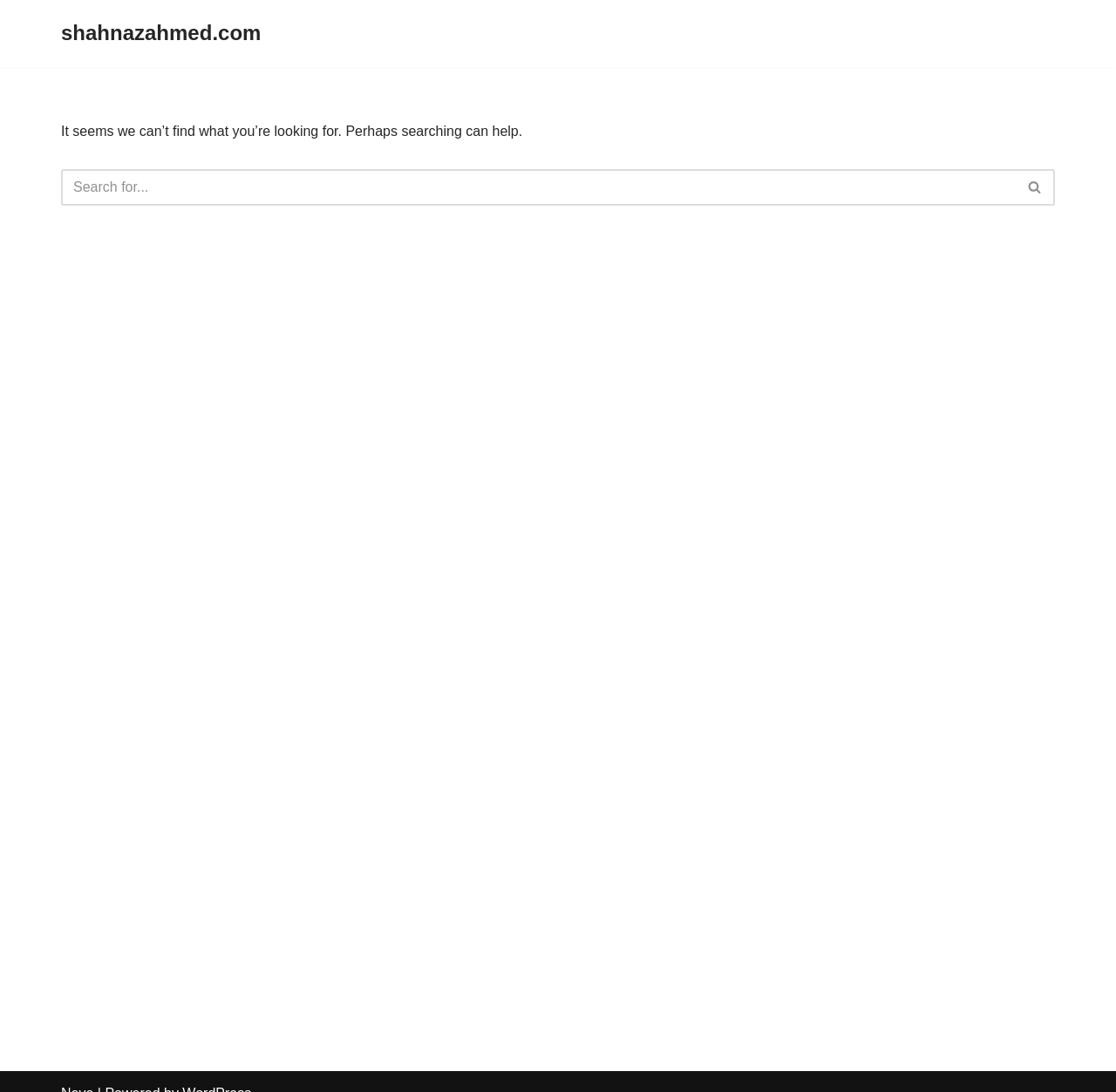Please provide a comprehensive answer to the question based on the screenshot: What is the website's domain name?

The link element in the top section of the webpage has a text content 'shahnazahmed.com', which suggests that it is the domain name of the website.